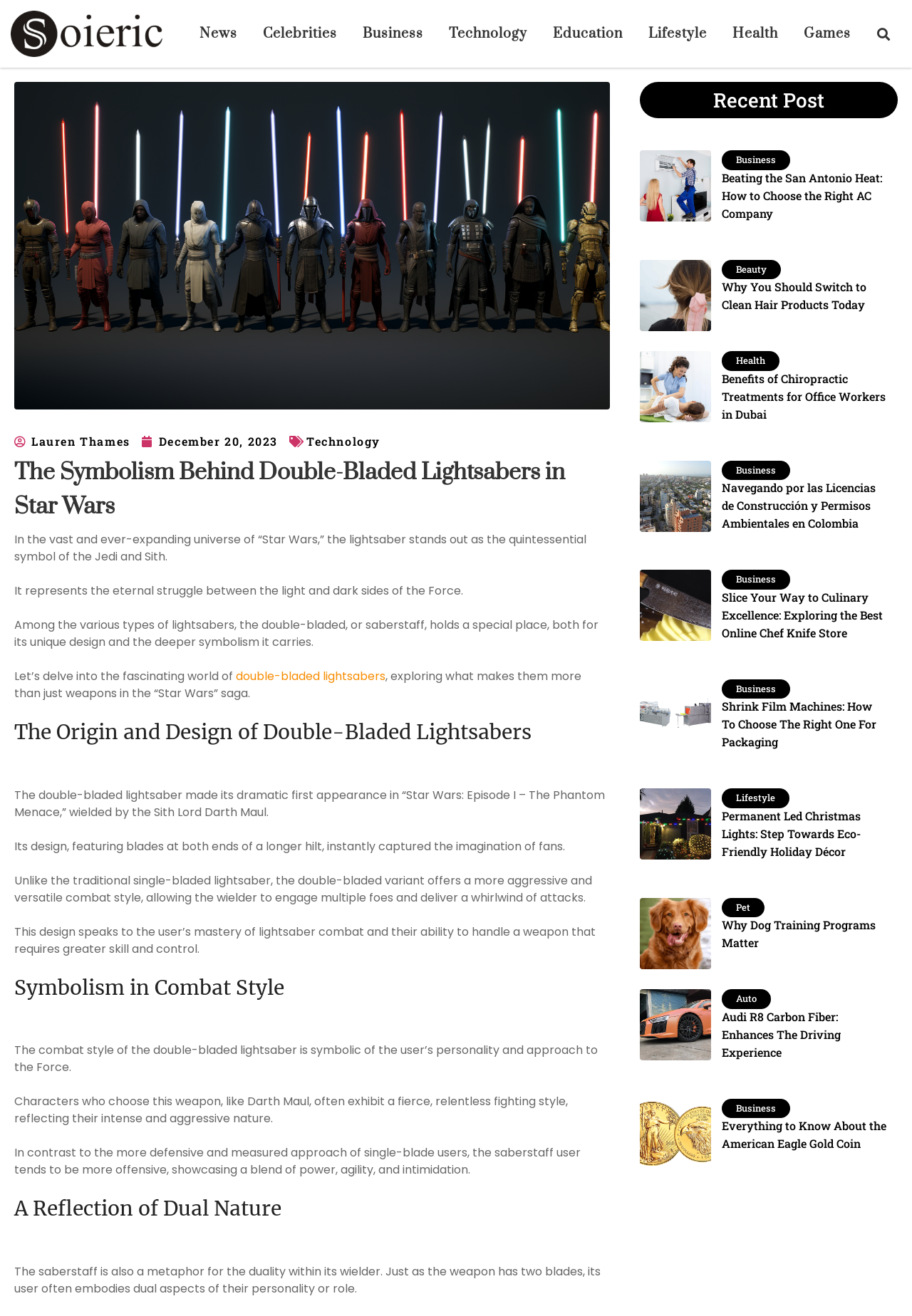Construct a thorough caption encompassing all aspects of the webpage.

This webpage is about the symbolism behind double-bladed lightsabers in Star Wars. At the top, there is a header with the title "The Symbolism Behind Double-Bladed Lightsabers in Star Wars" and a search bar on the right side. Below the header, there are several links to different categories such as News, Celebrities, Business, Technology, Education, Lifestyle, Health, and Games.

On the left side of the page, there is an image related to the article, and below it, the author's name "Lauren Thames" and the date "December 20, 2023" are displayed. The article is divided into several sections, each with a heading. The first section introduces the concept of lightsabers in Star Wars, followed by sections that explore the origin and design of double-bladed lightsabers, their symbolism in combat style, and how they reflect the dual nature of their wielders.

On the right side of the page, there are several links to recent posts, each with an image and a brief description. These posts cover various topics such as AC companies in San Antonio, clean hair products, chiropractic treatments, construction licenses, chef knife stores, shrink film machines, permanent LED Christmas lights, dog training programs, Audi R8 carbon fiber, and American Eagle gold coins. Each post has a category label such as Business, Beauty, Health, or Lifestyle.